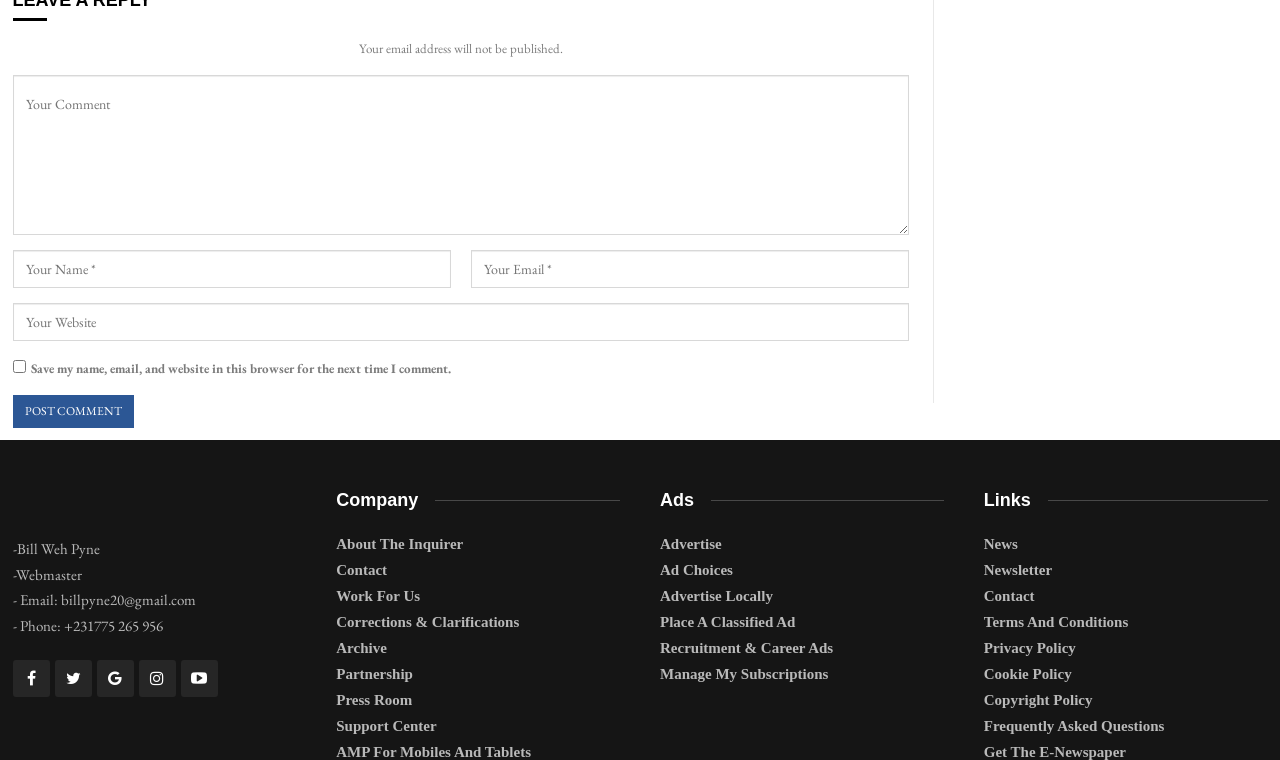Please respond in a single word or phrase: 
What is the company name mentioned in the footer?

The Inquirer